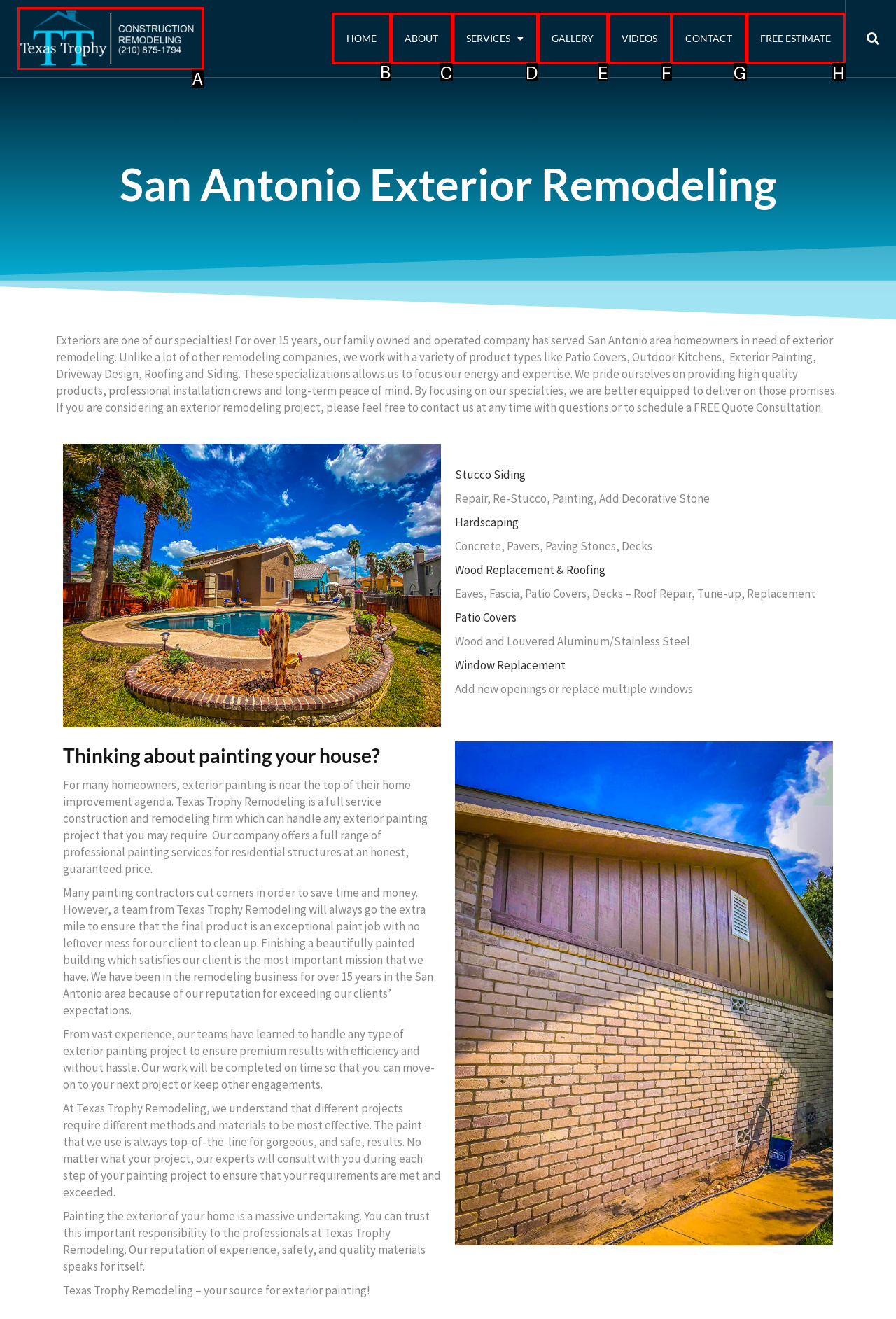To complete the task: Click the HOME link, which option should I click? Answer with the appropriate letter from the provided choices.

B